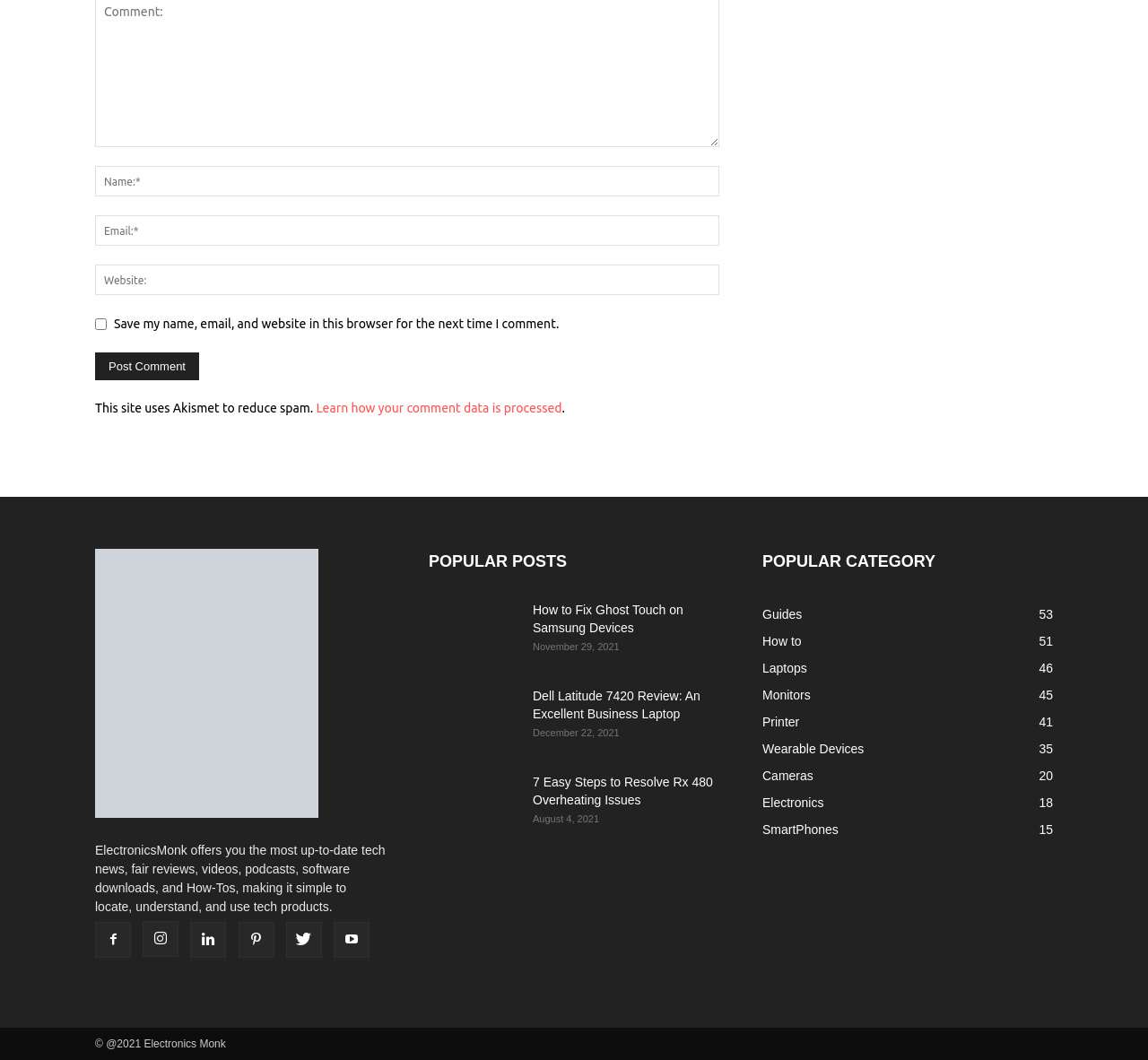What is the copyright information of the website?
Please answer the question with a single word or phrase, referencing the image.

2021 Electronics Monk